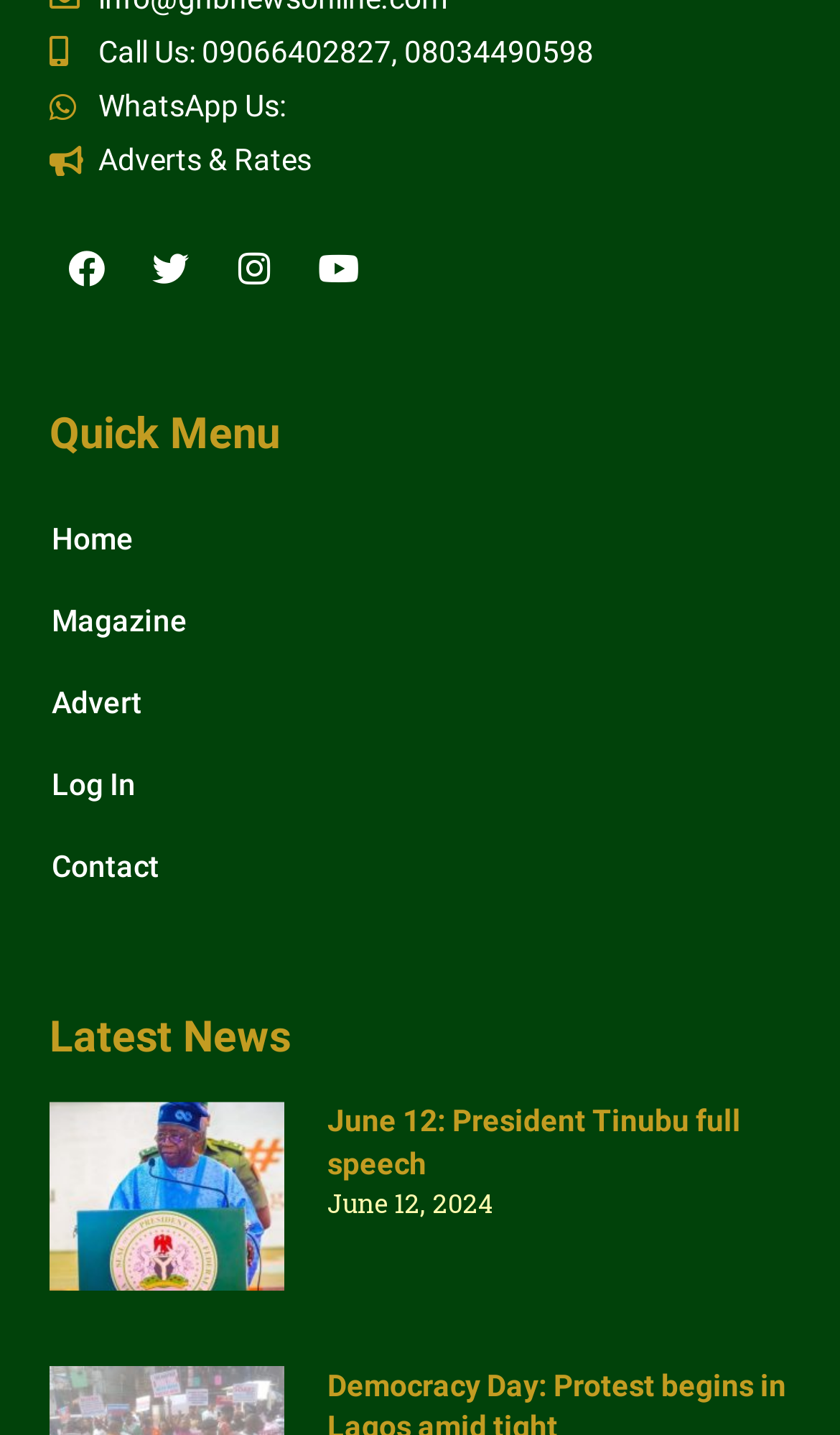Please use the details from the image to answer the following question comprehensively:
How many menu items are available under Quick Menu?

I counted the number of menu items by looking at the links under the 'Quick Menu' heading, which are Home, Magazine, Advert, Log In, and Contact.